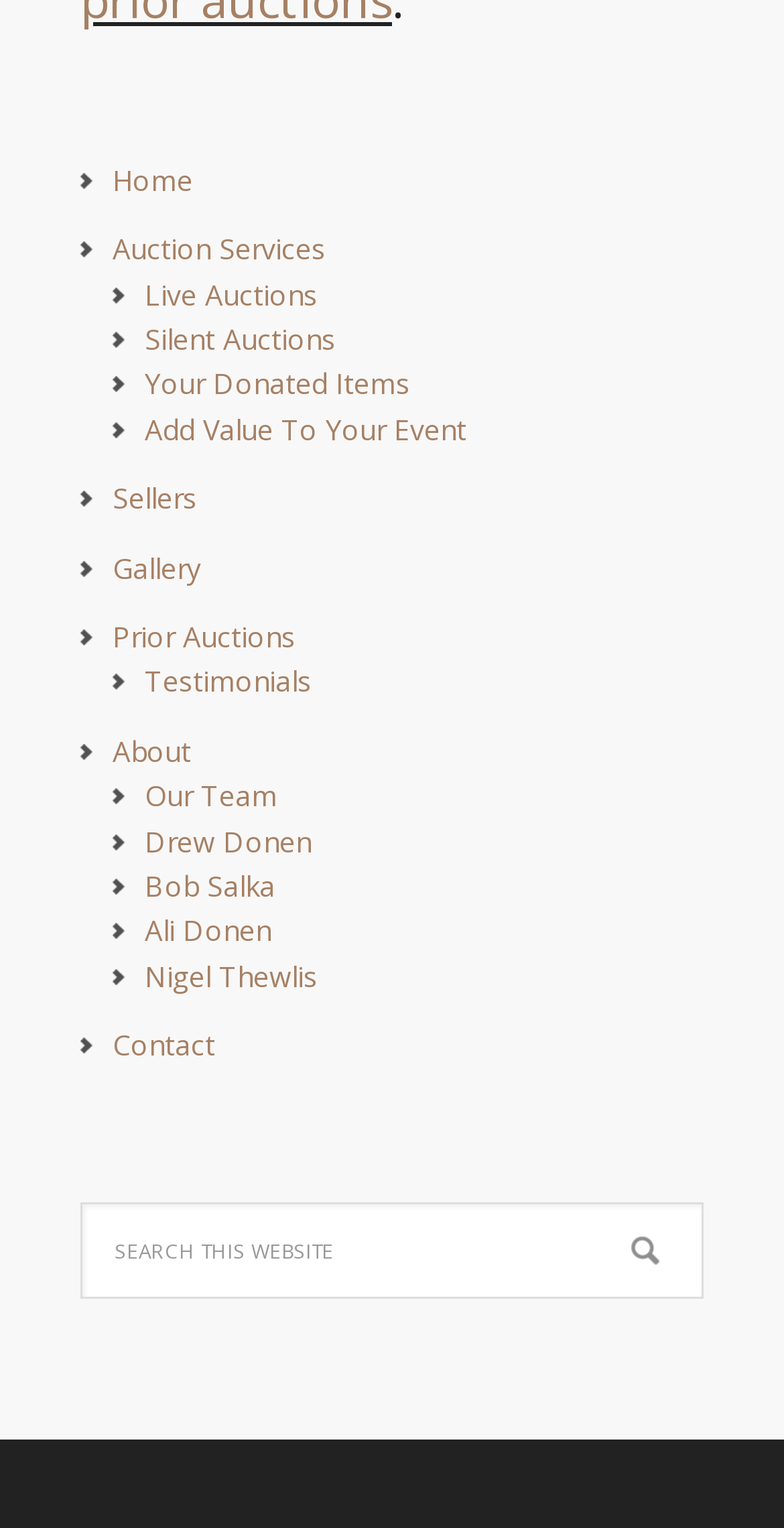How many types of auctions are listed?
Make sure to answer the question with a detailed and comprehensive explanation.

I found two types of auctions listed on the webpage: 'Live Auctions' and 'Silent Auctions'. These links are located near the top of the webpage, with bounding box coordinates [0.185, 0.18, 0.405, 0.205] and [0.185, 0.209, 0.428, 0.234] respectively.